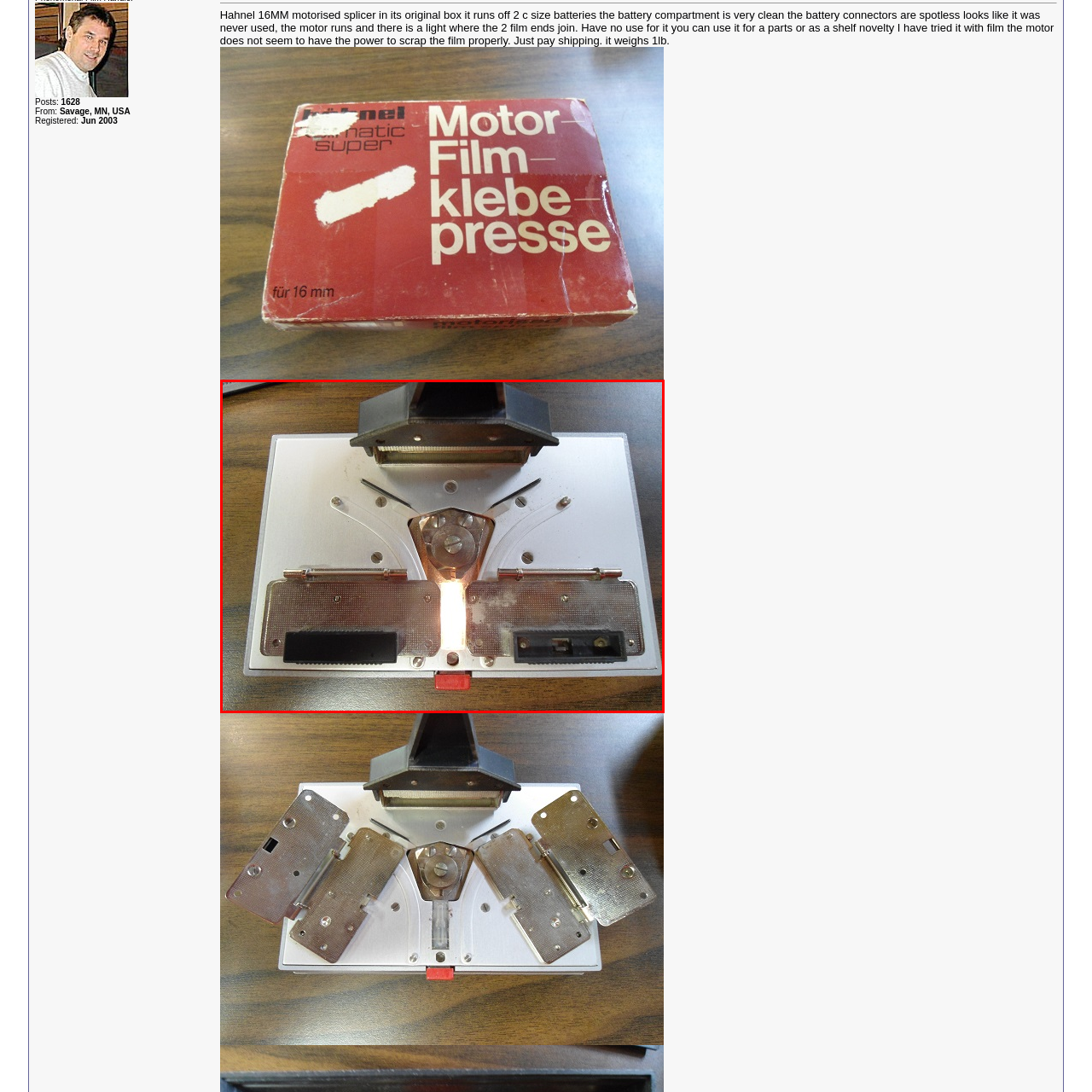Inspect the section within the red border, What is the condition of the battery compartment? Provide a one-word or one-phrase answer.

Notably clean